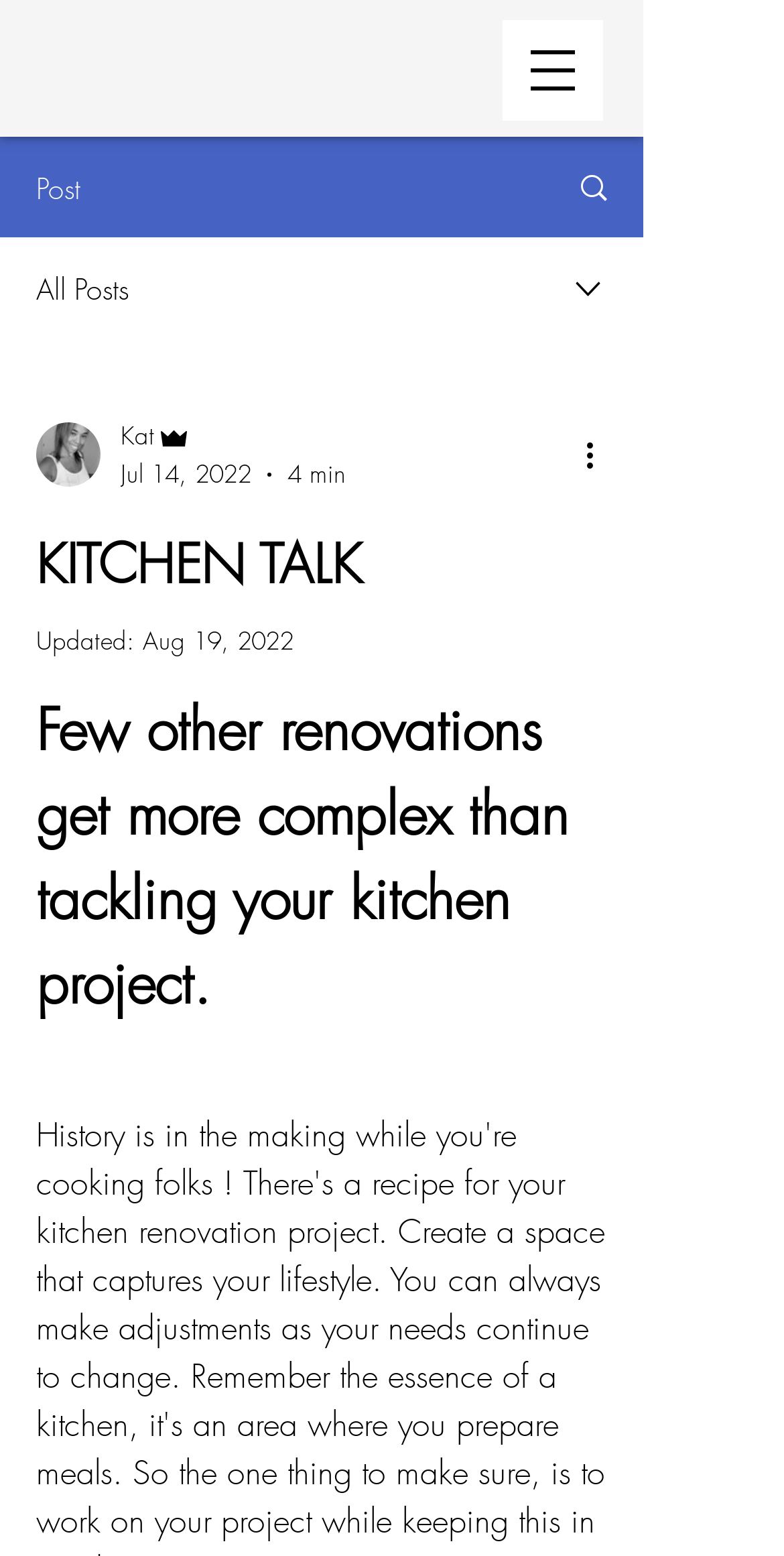Specify the bounding box coordinates (top-left x, top-left y, bottom-right x, bottom-right y) of the UI element in the screenshot that matches this description: Insects International

None